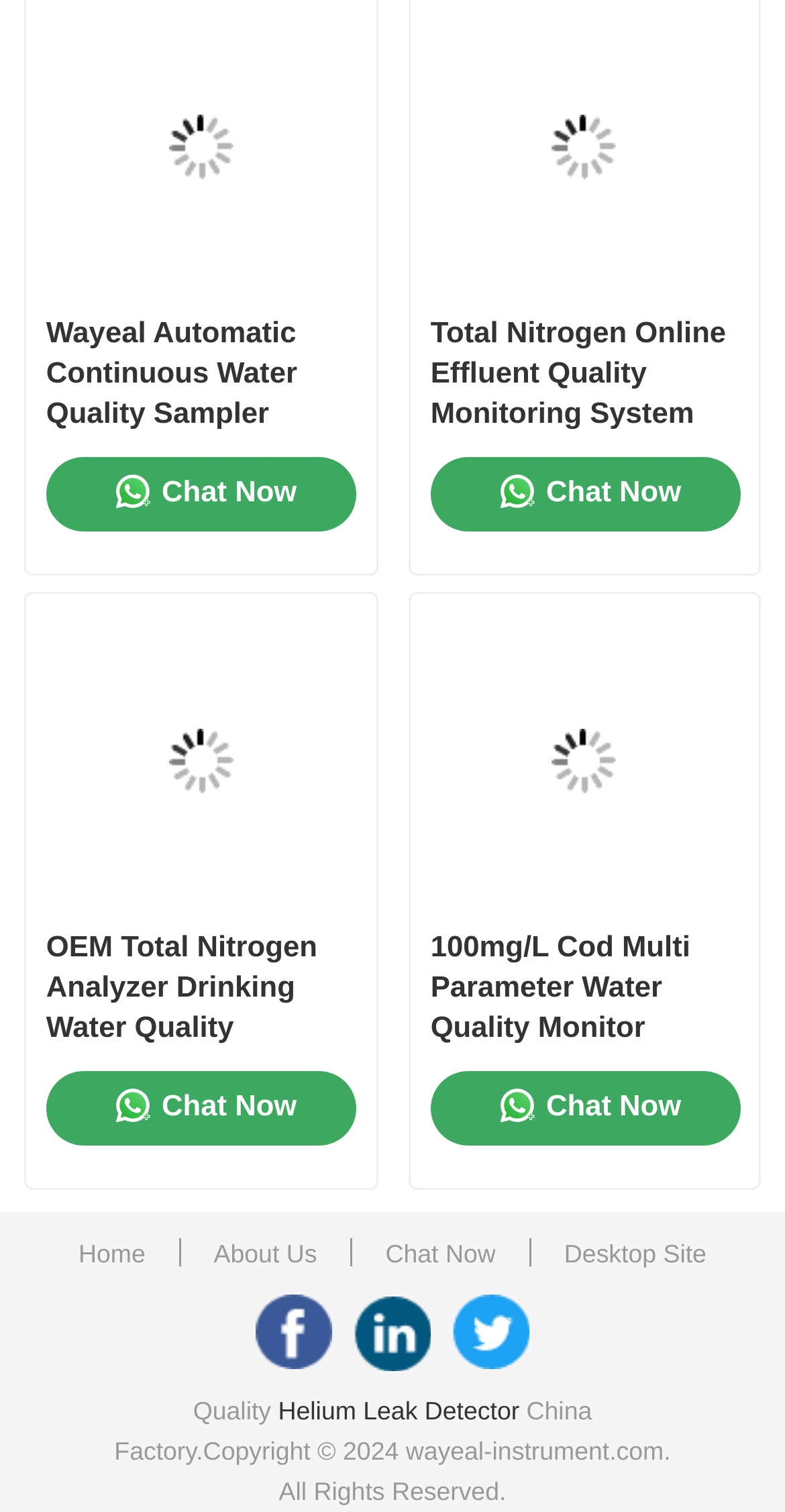What is the company name mentioned at the bottom? Observe the screenshot and provide a one-word or short phrase answer.

Anhui Wanyi Science and Technology Co., Ltd.